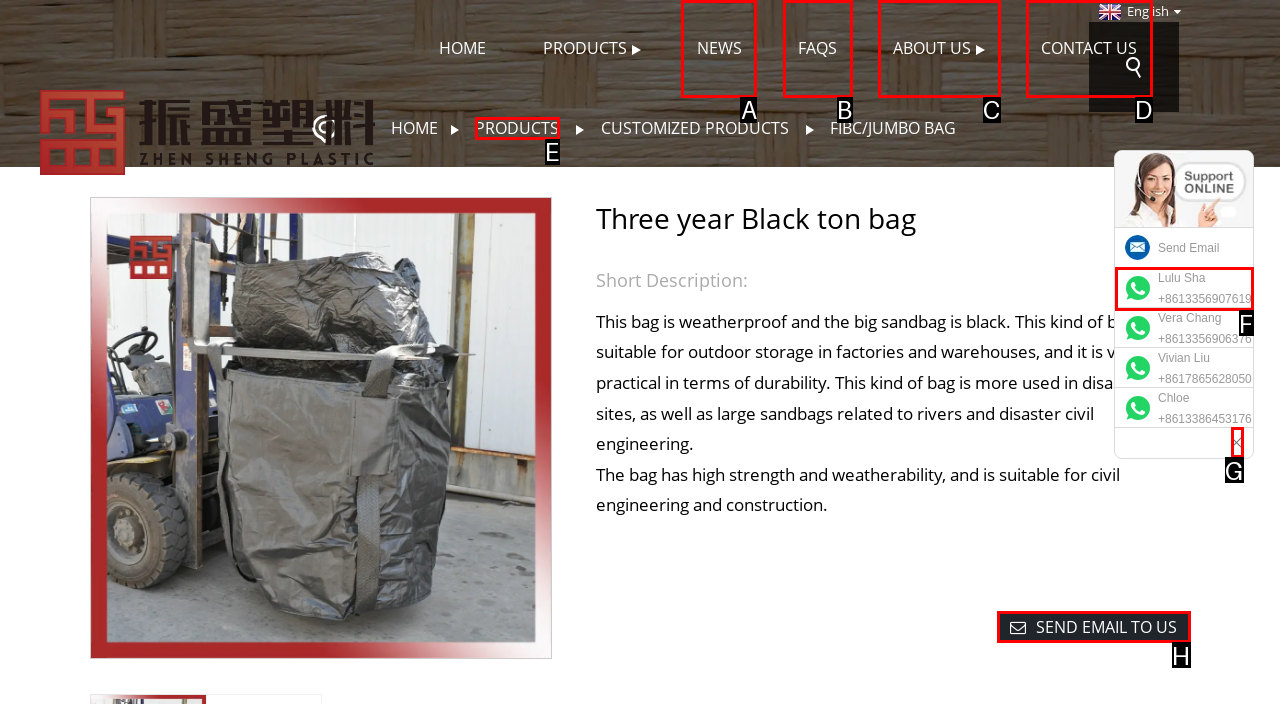Pick the option that should be clicked to perform the following task: Send email to us
Answer with the letter of the selected option from the available choices.

H